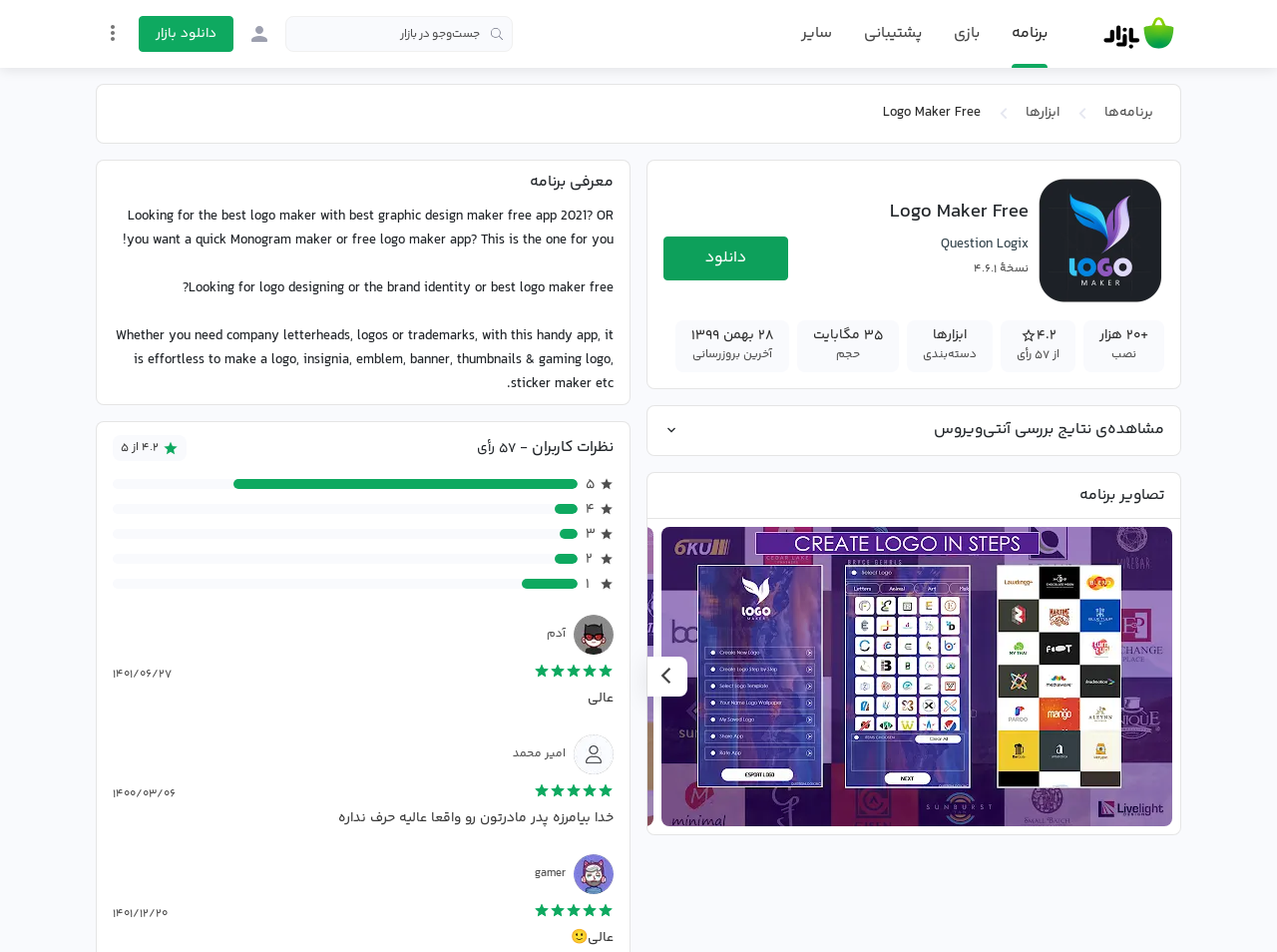Identify the bounding box of the HTML element described as: "پشتیبانی".

[0.677, 0.004, 0.722, 0.067]